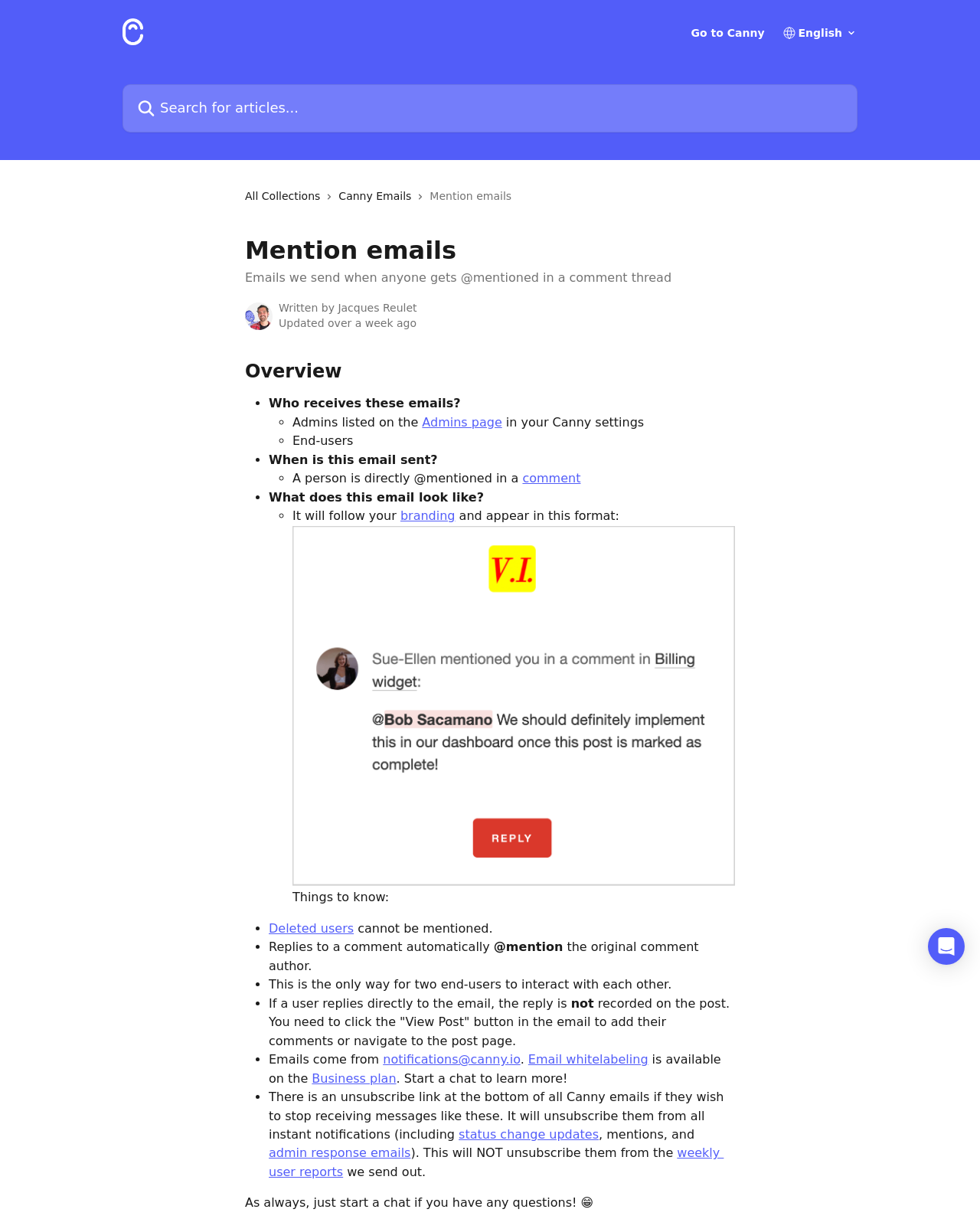Locate the bounding box coordinates of the area you need to click to fulfill this instruction: 'Search for articles'. The coordinates must be in the form of four float numbers ranging from 0 to 1: [left, top, right, bottom].

[0.125, 0.069, 0.875, 0.109]